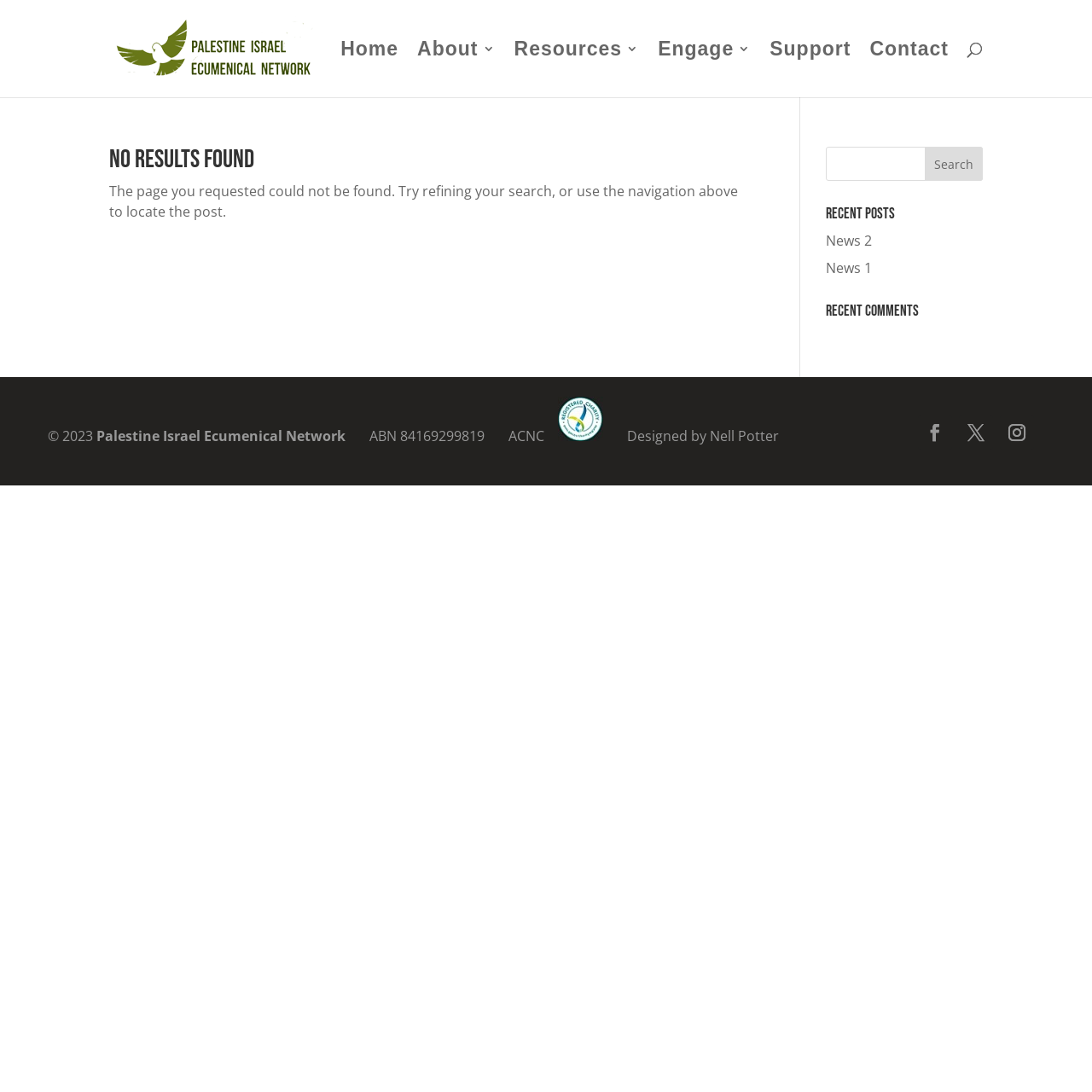Bounding box coordinates are to be given in the format (top-left x, top-left y, bottom-right x, bottom-right y). All values must be floating point numbers between 0 and 1. Provide the bounding box coordinate for the UI element described as: News 1

[0.756, 0.237, 0.799, 0.254]